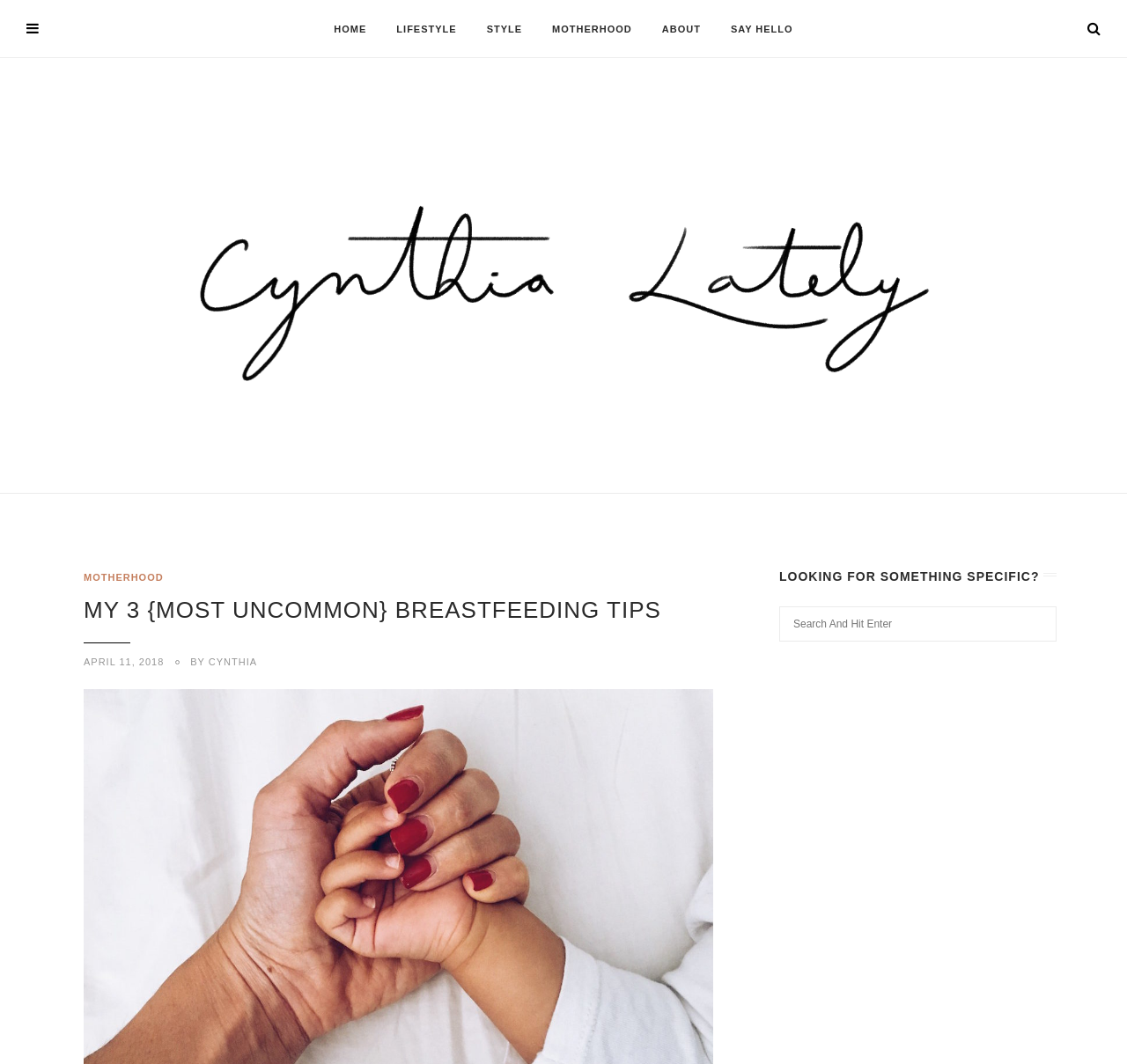What is the category of the current article?
Please interpret the details in the image and answer the question thoroughly.

I determined the category by looking at the link 'MOTHERHOOD' which is located below the title 'Cynthia Lately' and above the heading 'MY 3 {MOST UNCOMMON} BREASTFEEDING TIPS'.